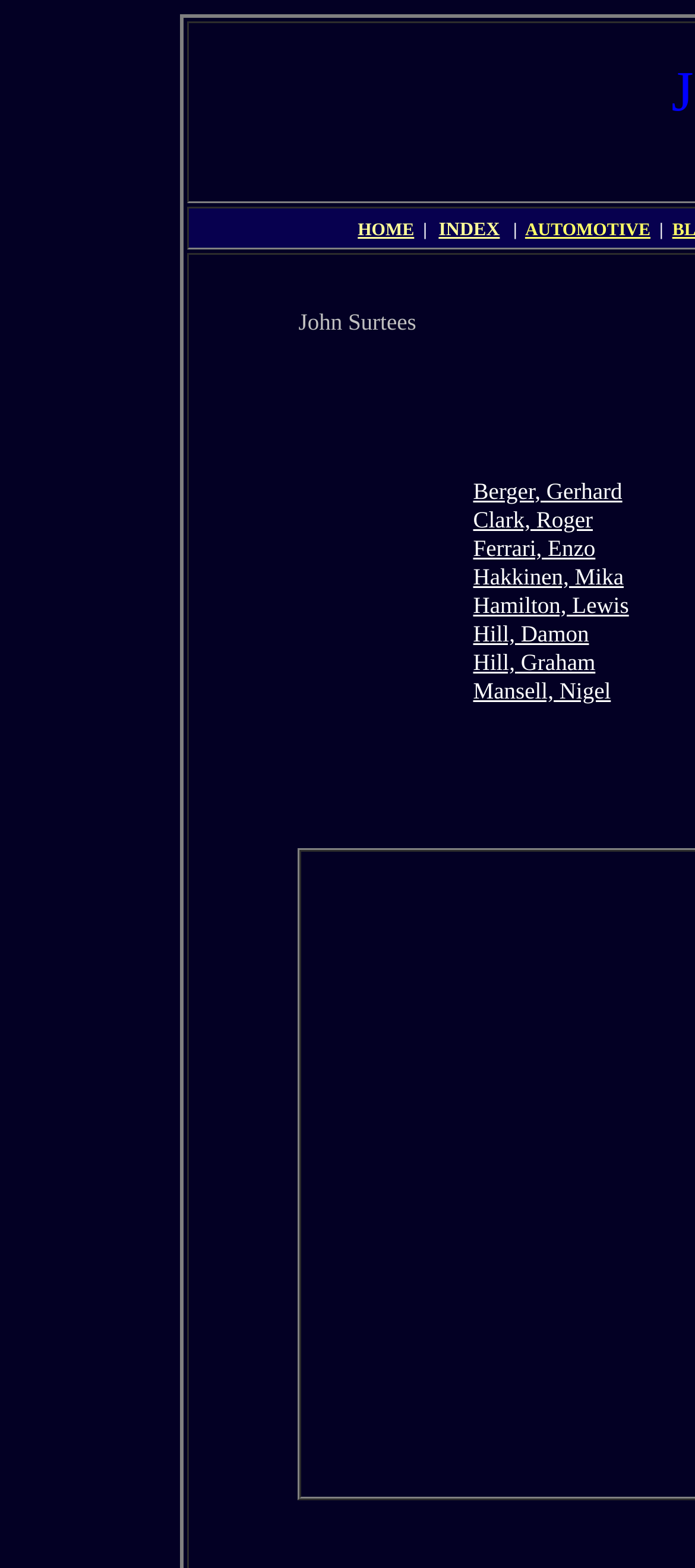Determine the bounding box coordinates of the region that needs to be clicked to achieve the task: "View topic about Export to ebook without section titles".

None